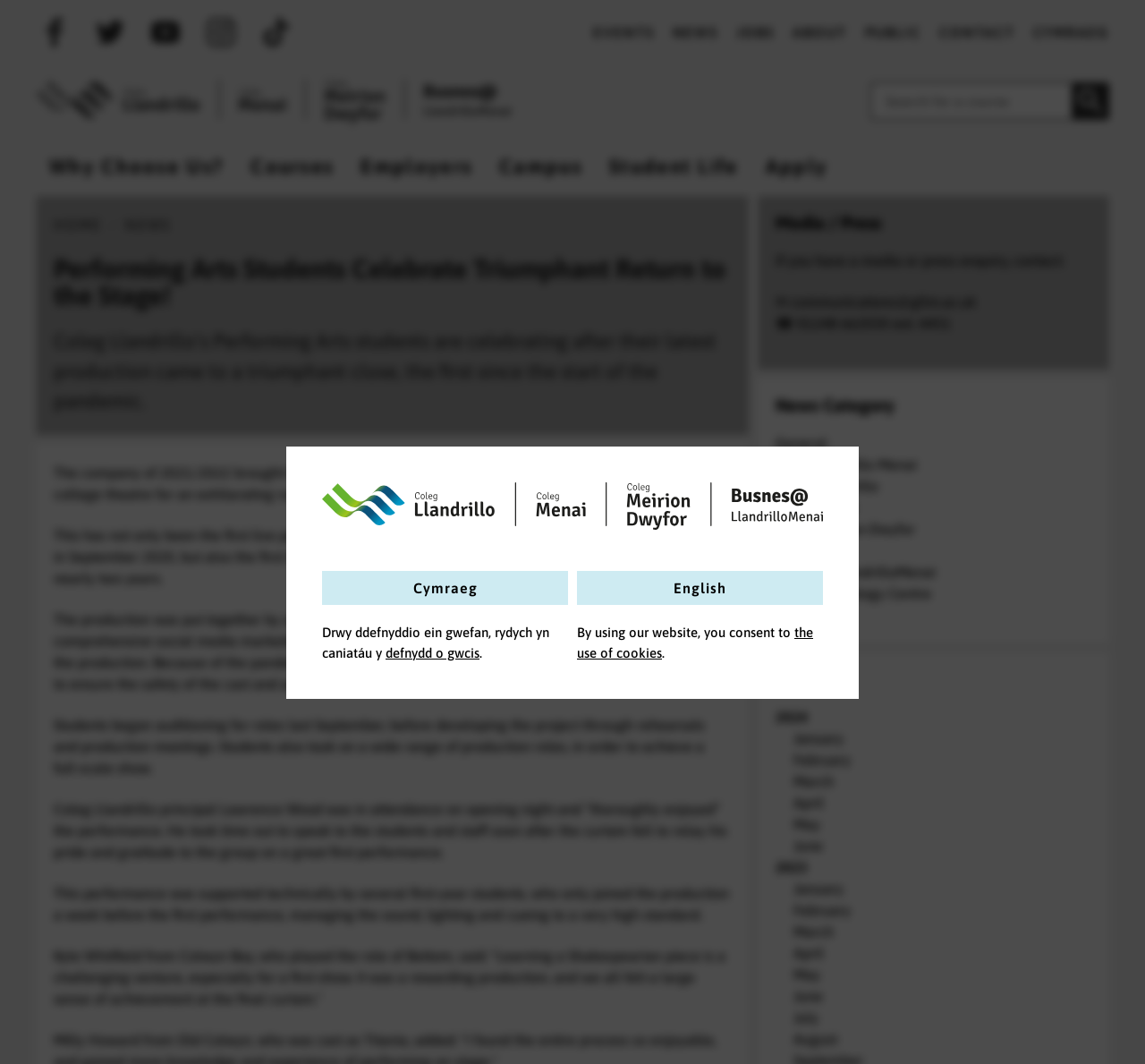Please mark the bounding box coordinates of the area that should be clicked to carry out the instruction: "Open the 'PtAlf&A Draft Precint Plan Report Nov23' pdf file".

None